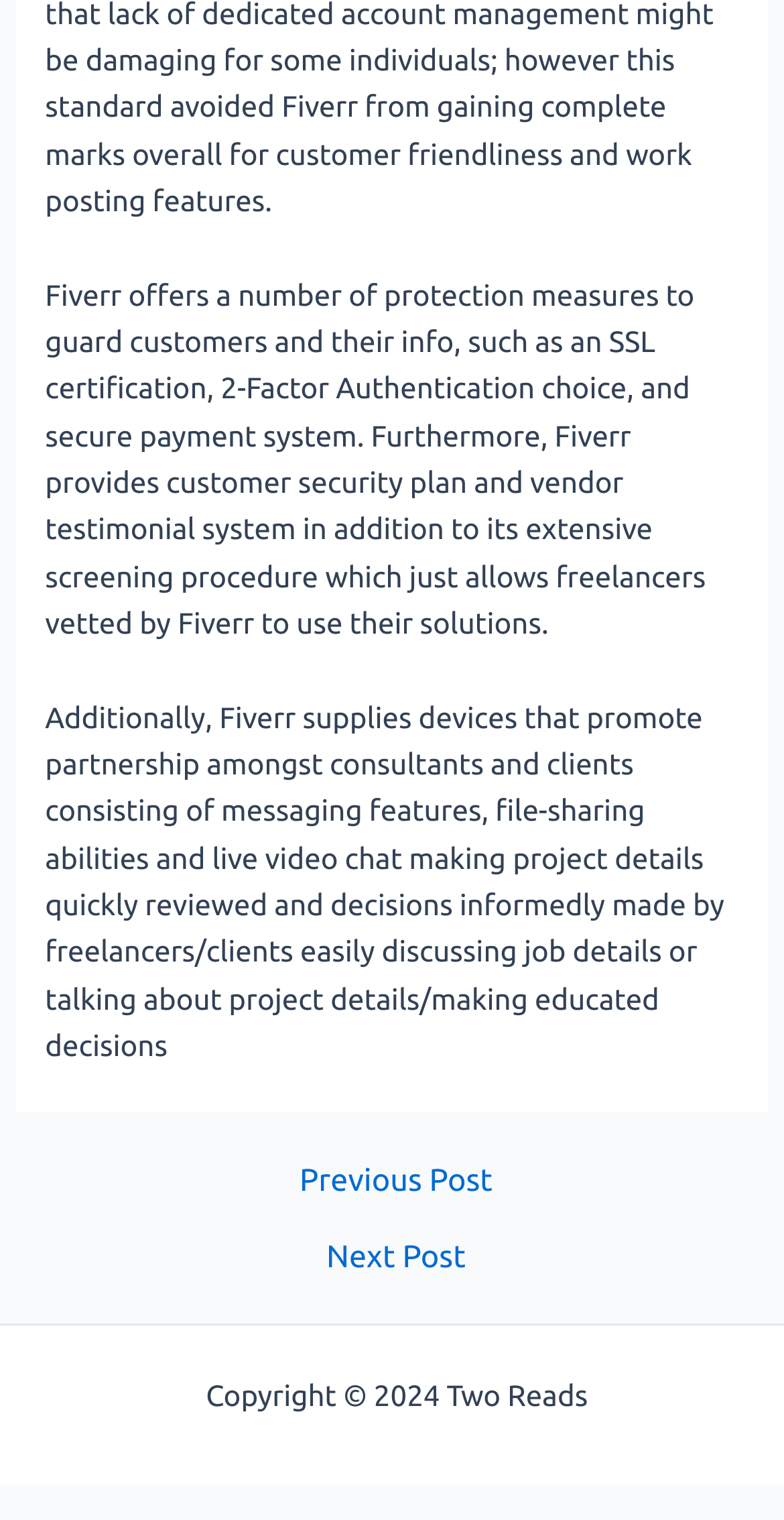Reply to the question with a single word or phrase:
What features does Fiverr provide for clients and freelancers?

messaging, file-sharing, live video chat